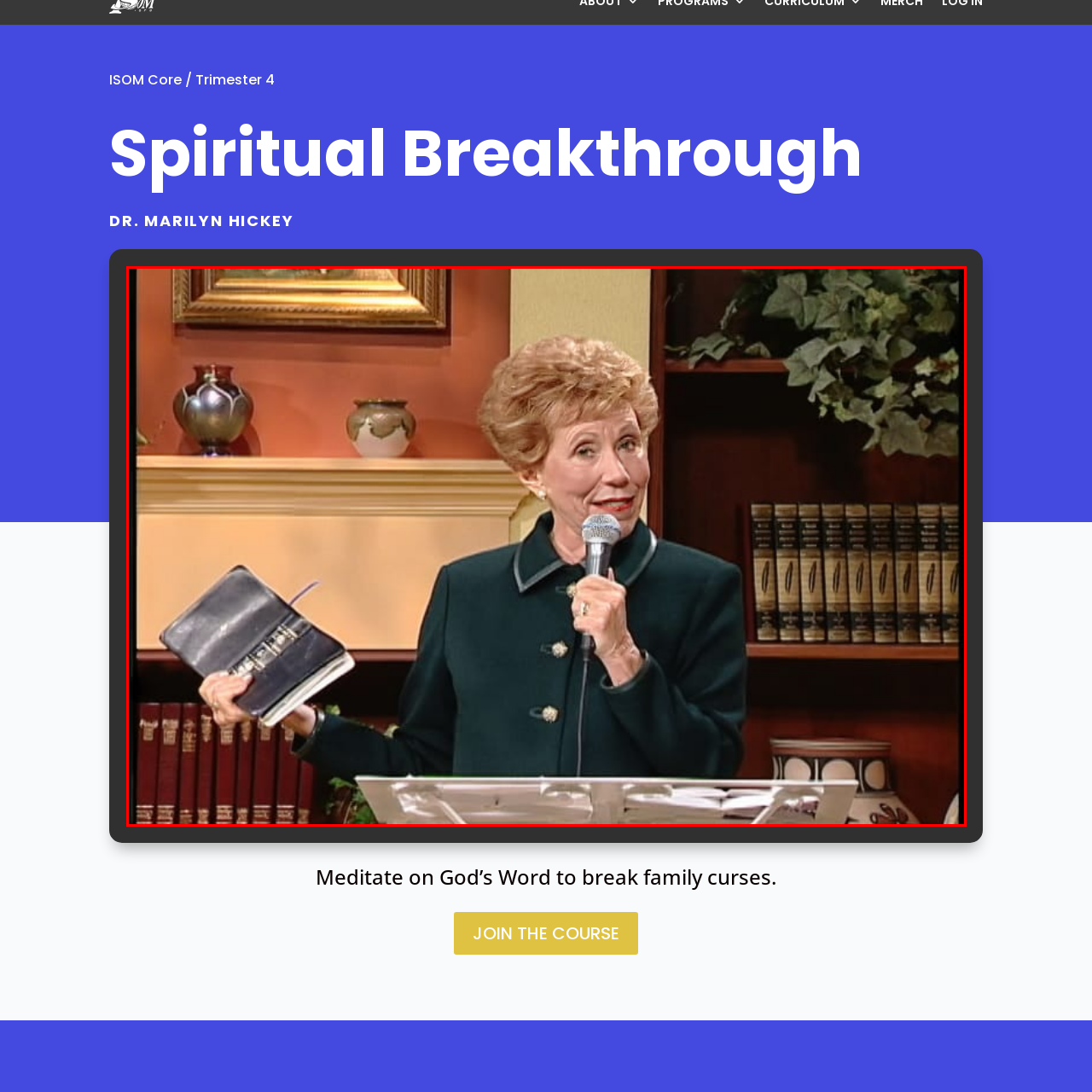Pay attention to the section outlined in red, What is the setting of the backdrop? 
Reply with a single word or phrase.

A well-stocked bookshelf